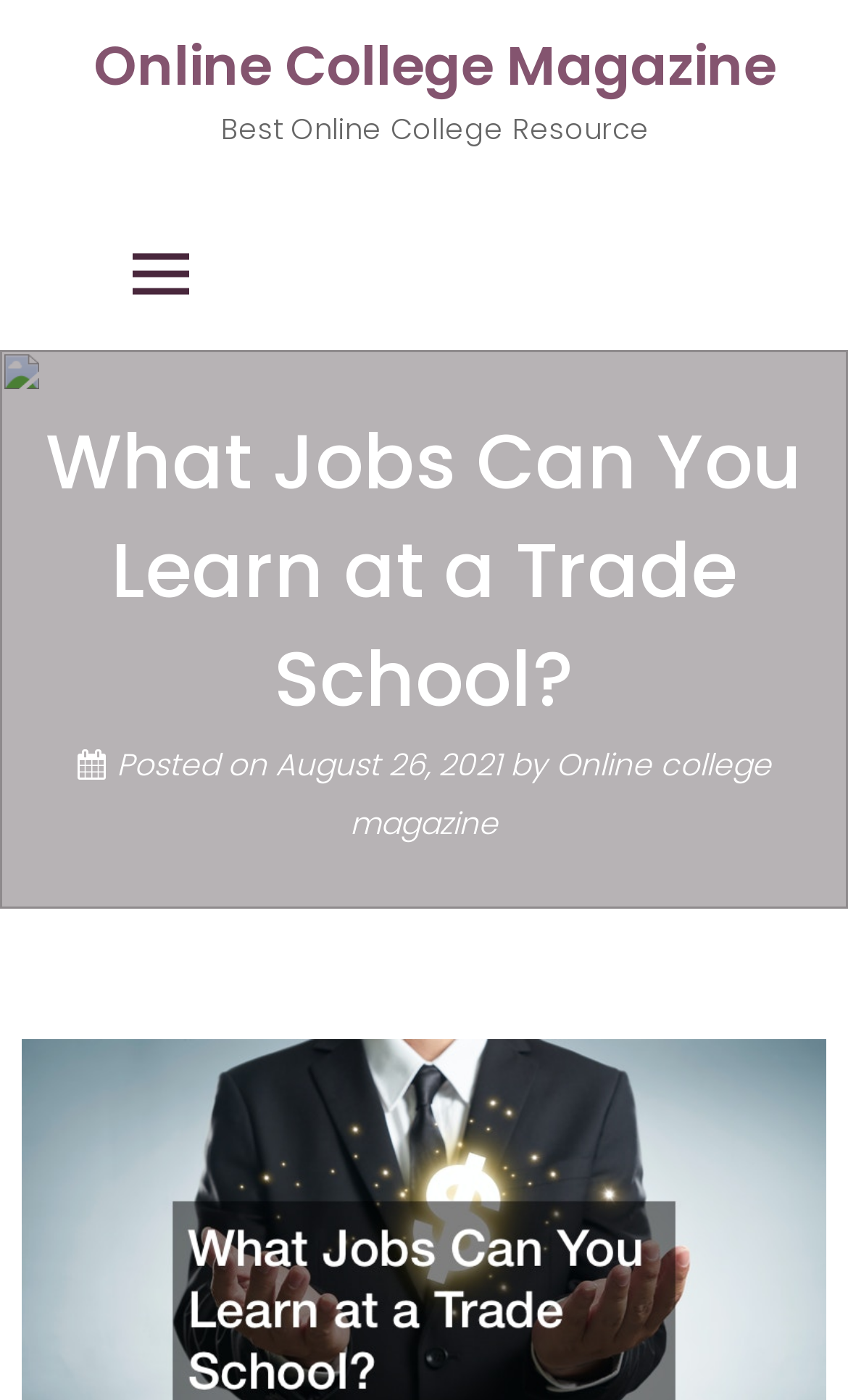When was the article posted?
Please answer the question with as much detail as possible using the screenshot.

I found the answer by looking at the middle section of the webpage, where I saw a static text 'Posted on' followed by a link with the date 'August 26, 2021'. This indicates that the article was posted on this specific date.